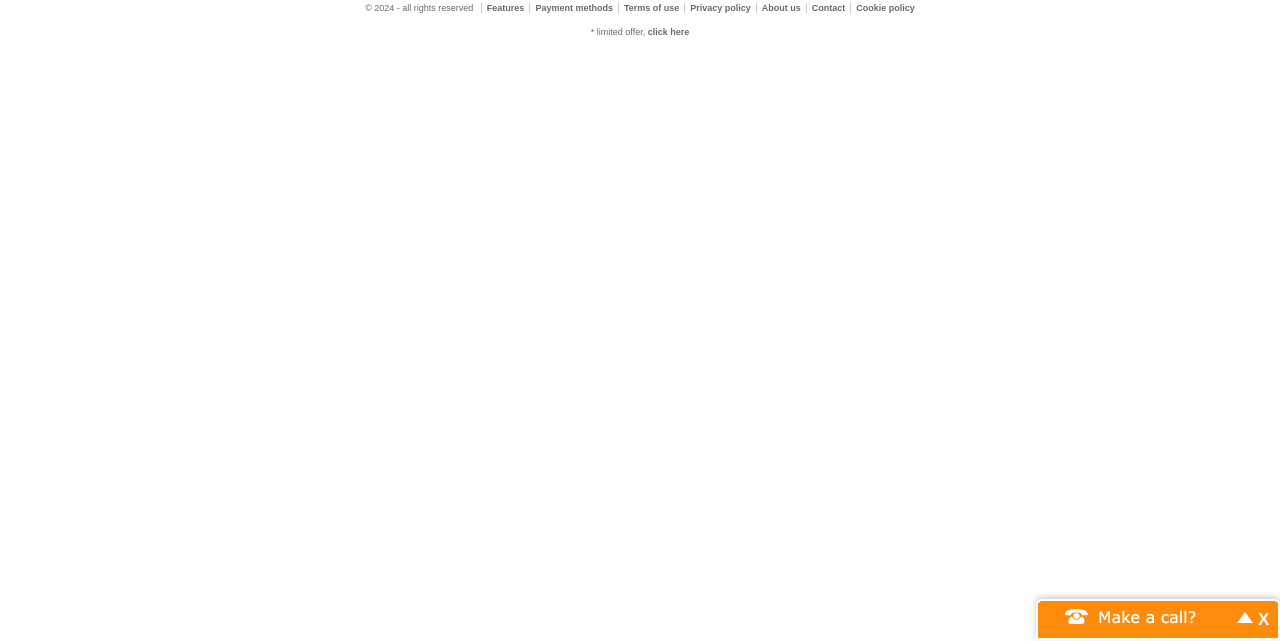Using the provided element description, identify the bounding box coordinates as (top-left x, top-left y, bottom-right x, bottom-right y). Ensure all values are between 0 and 1. Description: X

[0.983, 0.941, 0.998, 0.992]